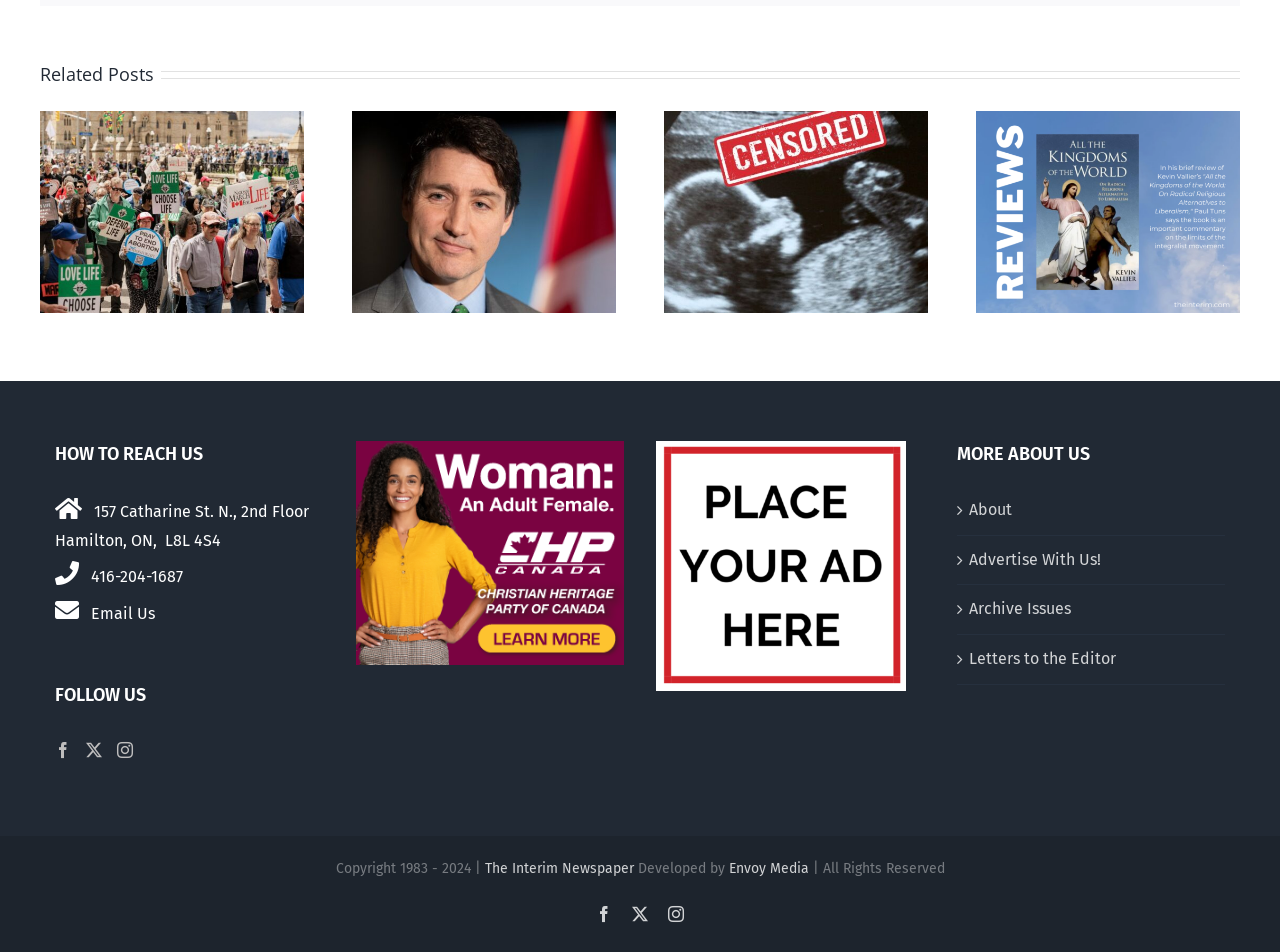Please identify the bounding box coordinates of the clickable element to fulfill the following instruction: "Click on 'Related Posts'". The coordinates should be four float numbers between 0 and 1, i.e., [left, top, right, bottom].

[0.031, 0.064, 0.12, 0.092]